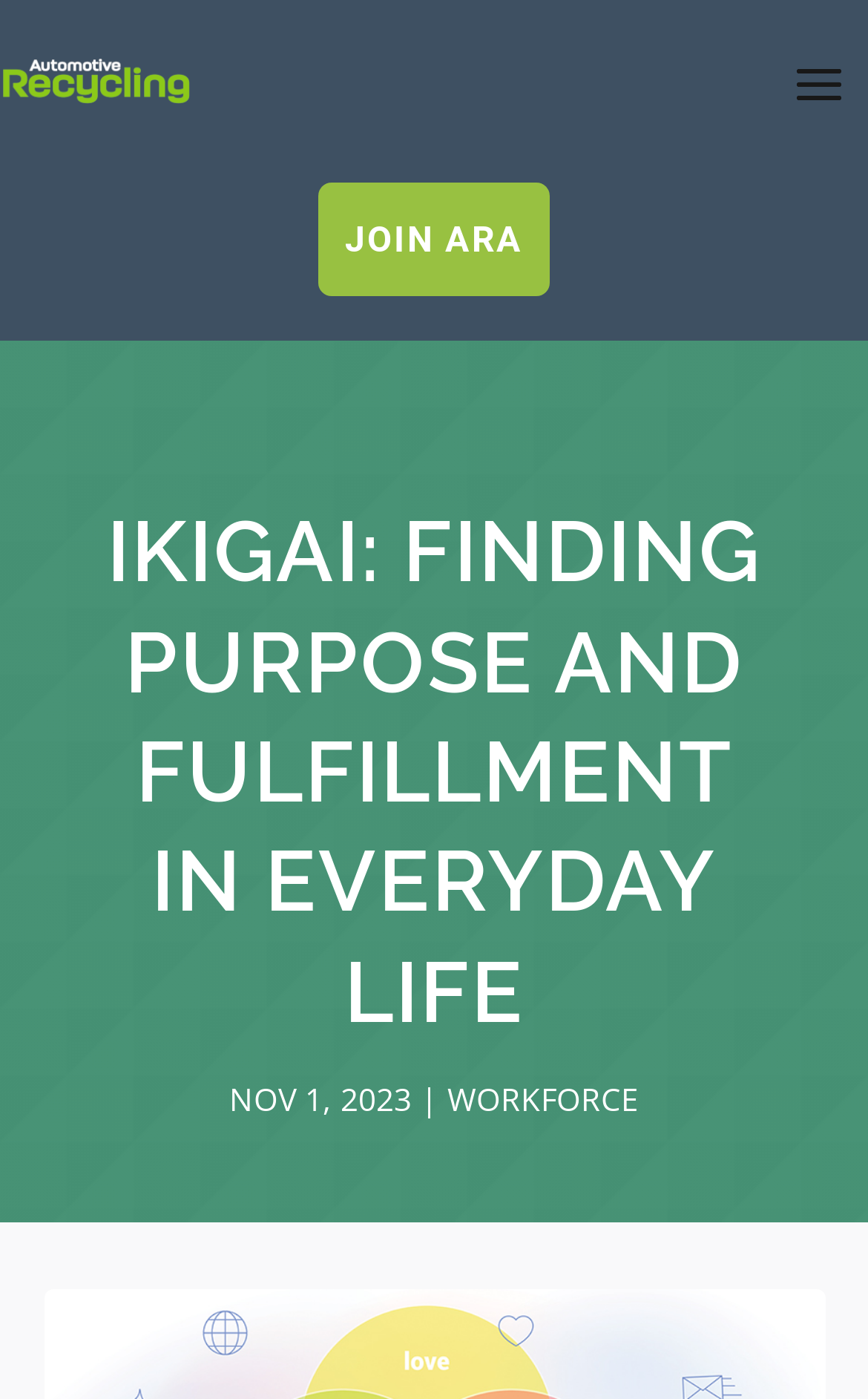Please locate and generate the primary heading on this webpage.

IKIGAI: FINDING PURPOSE AND FULFILLMENT IN EVERYDAY LIFE